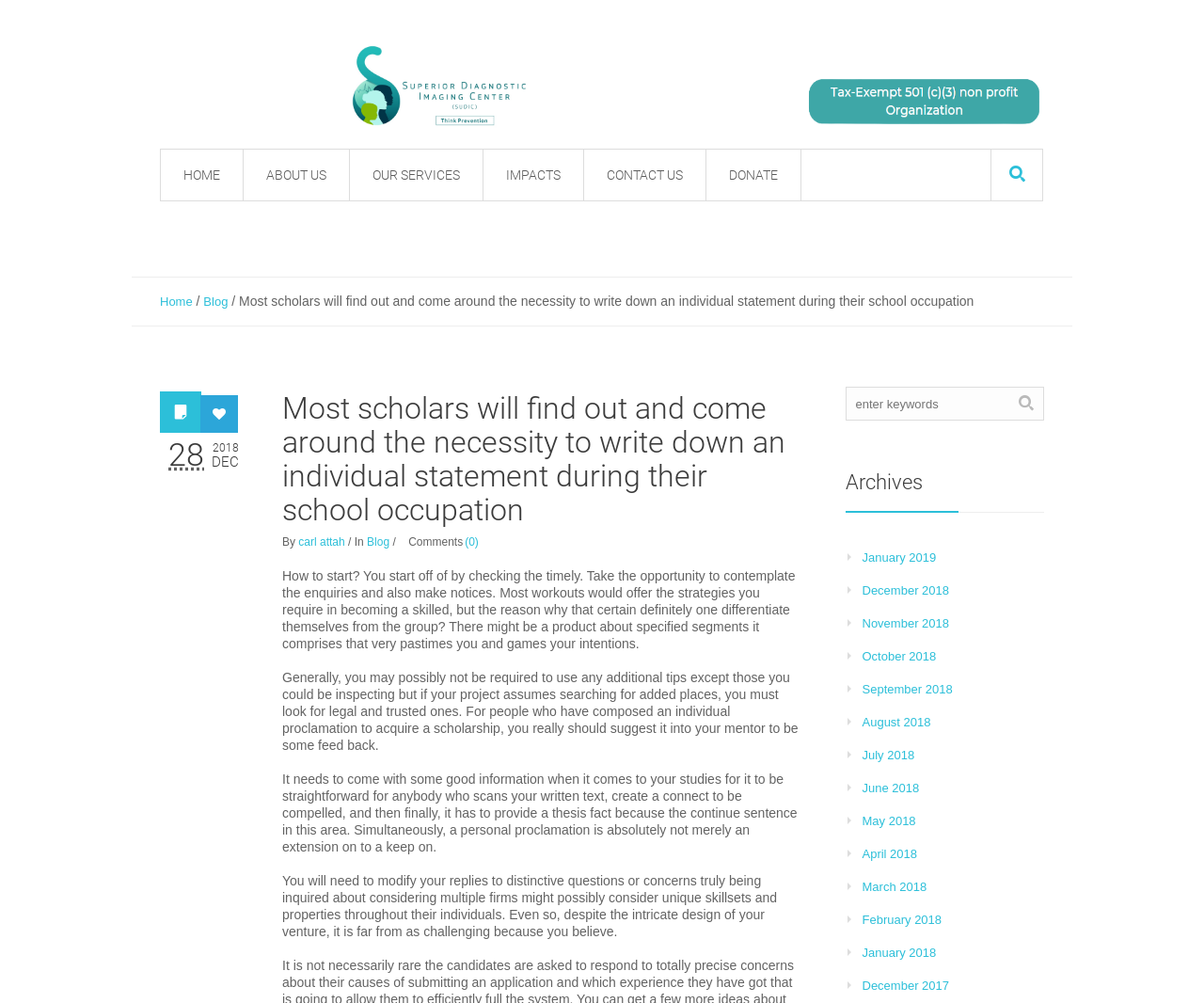What is the position of the search bar?
Using the image, answer in one word or phrase.

Top-right corner